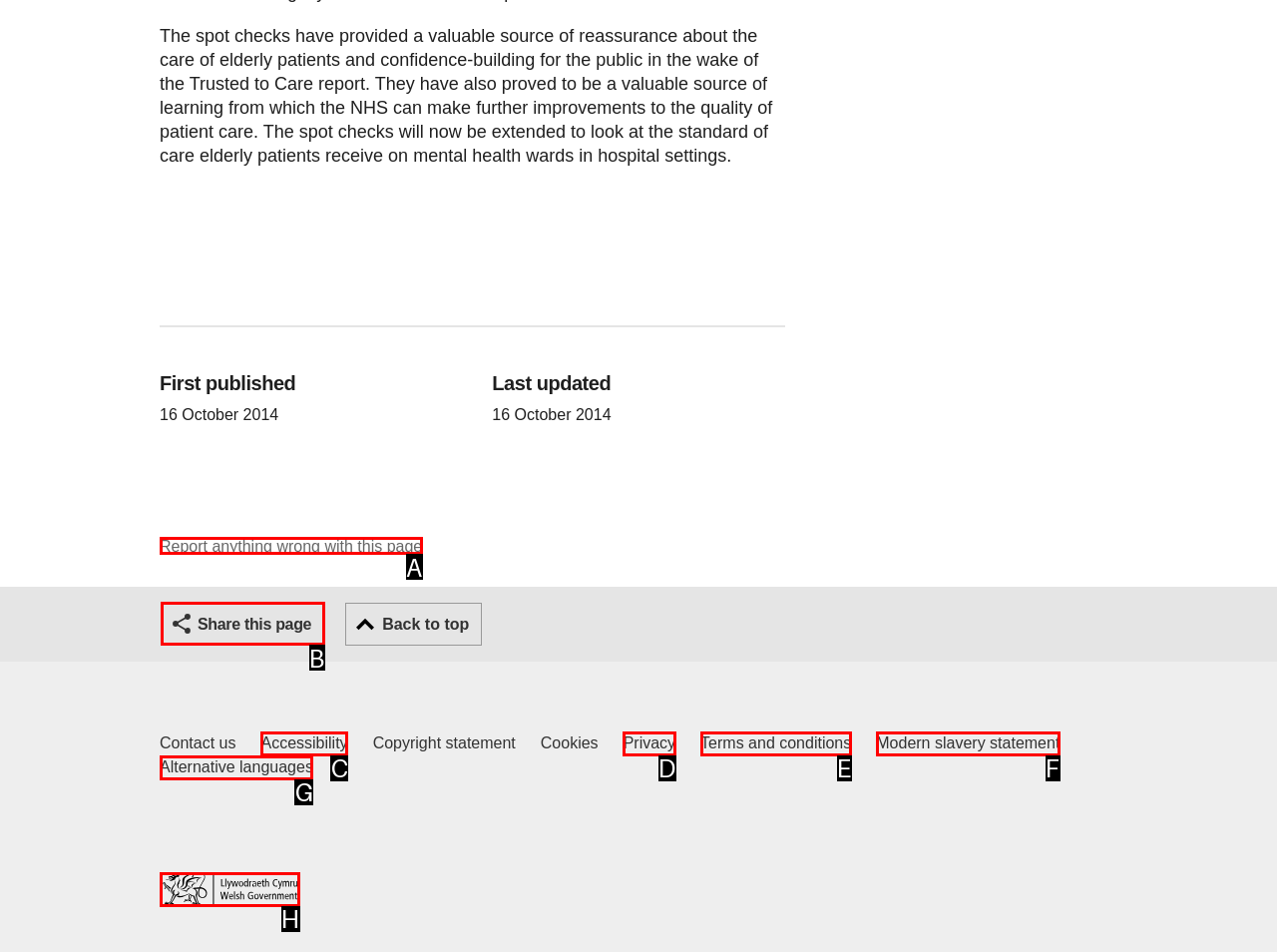Determine which HTML element should be clicked for this task: Share this page
Provide the option's letter from the available choices.

B